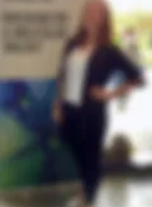Could you please study the image and provide a detailed answer to the question:
What is Madison's research focus?

According to the caption, Madison's work focuses on designing greener technologies, which implies that her research is centered around developing sustainable and eco-friendly solutions.